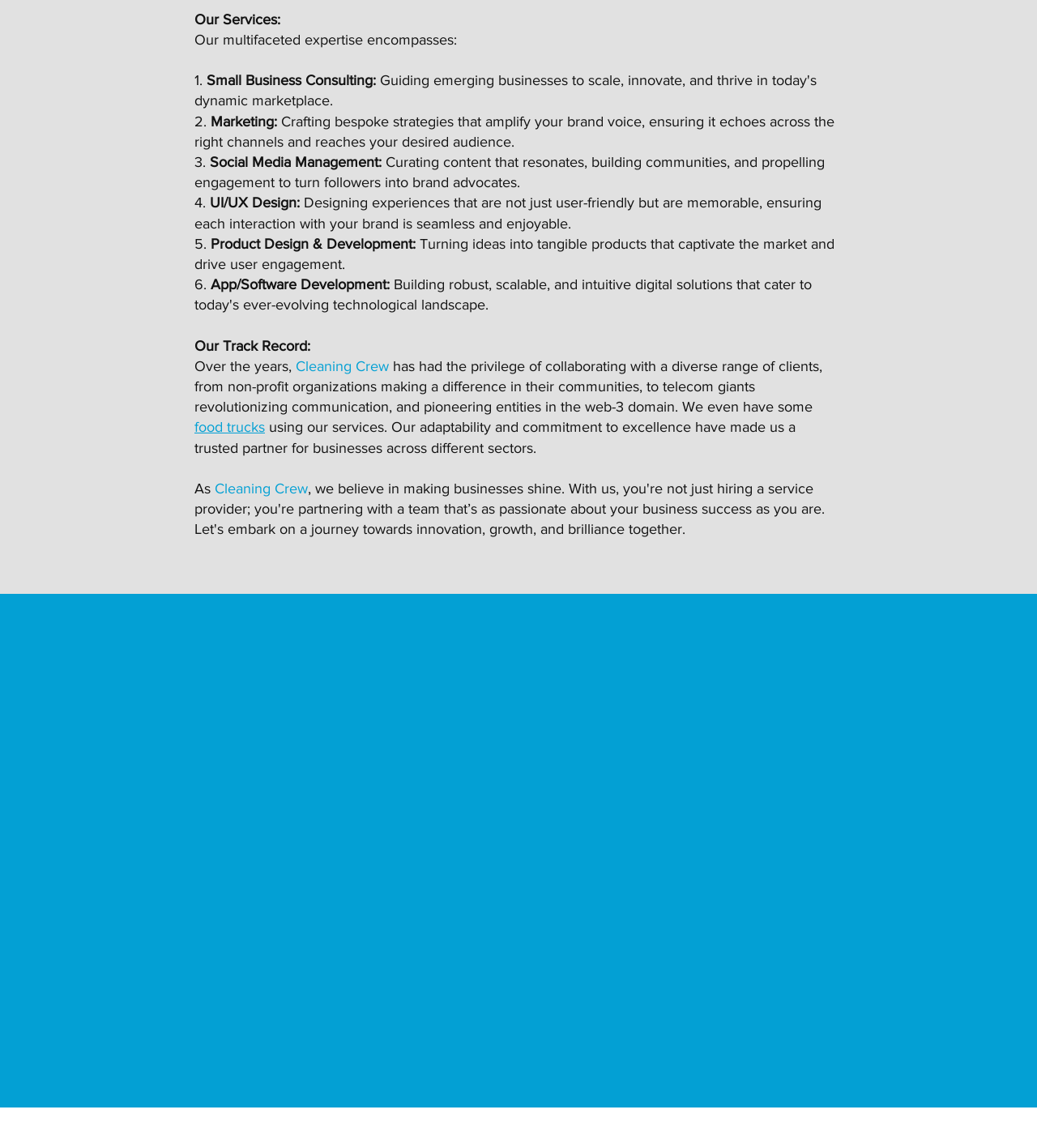Provide a single word or phrase to answer the given question: 
What is the purpose of the 'Leave us a message...' textbox?

To send a message